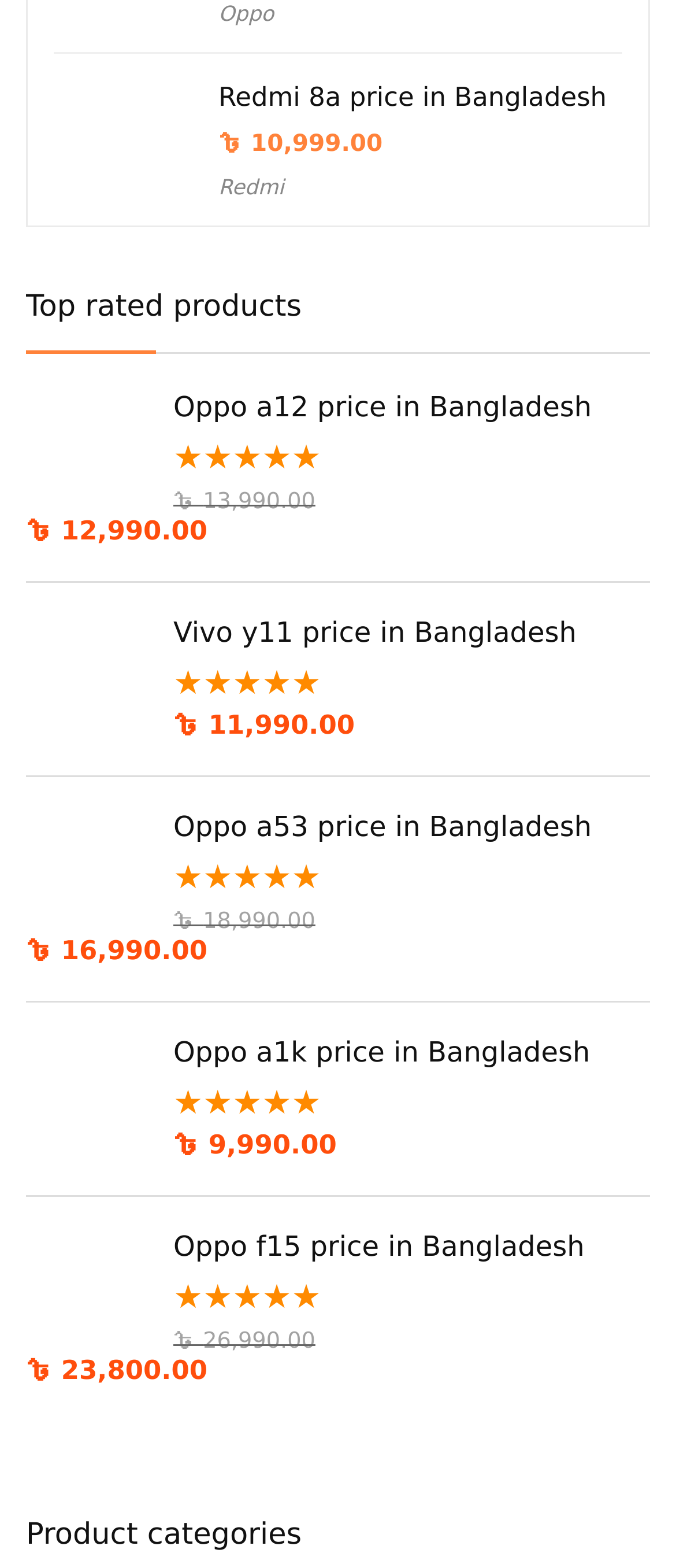Answer the question using only a single word or phrase: 
What is the original price of Oppo f15?

৳26,990.00